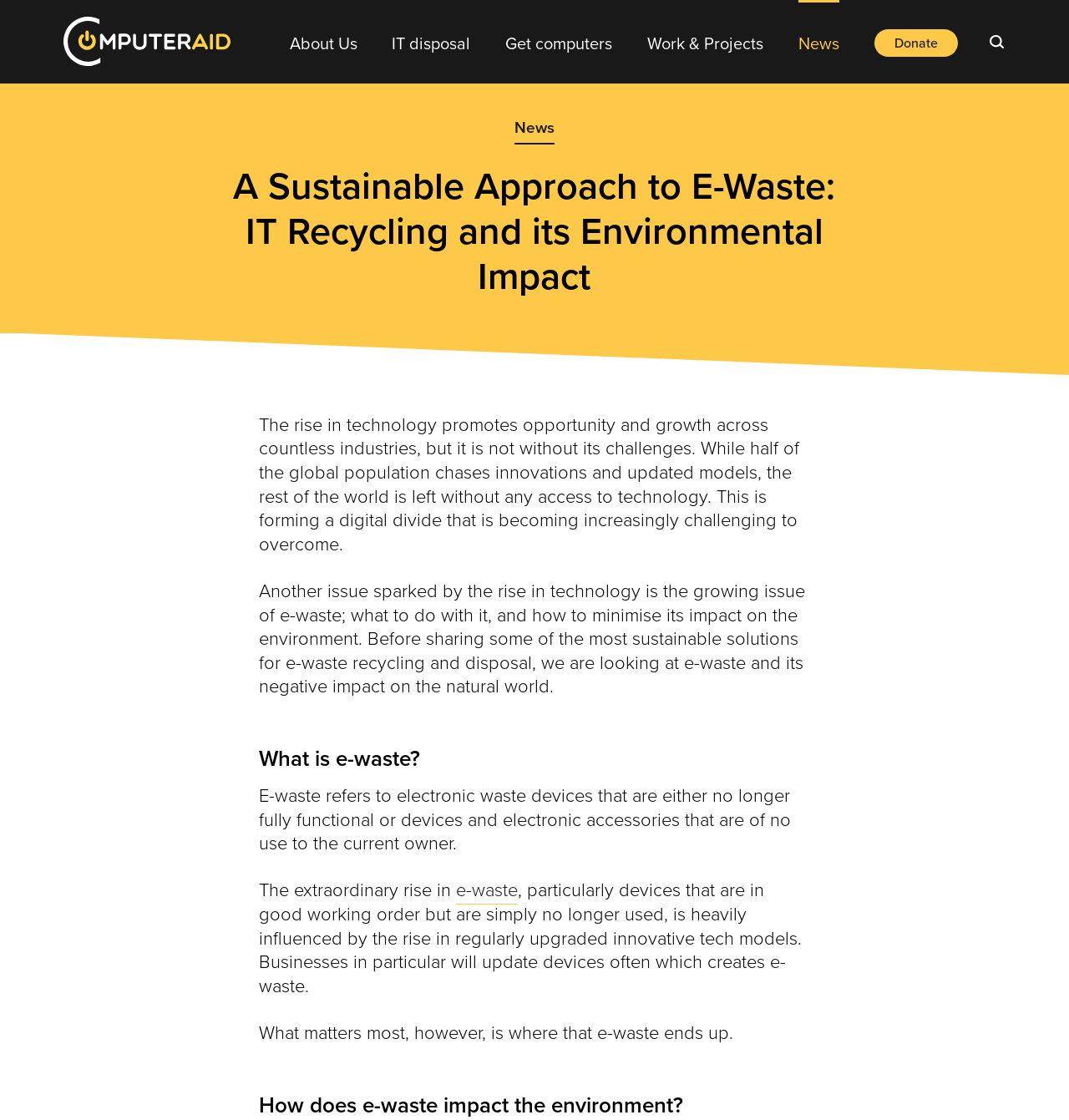Give a one-word or one-phrase response to the question:
What is the digital divide?

Lack of access to technology